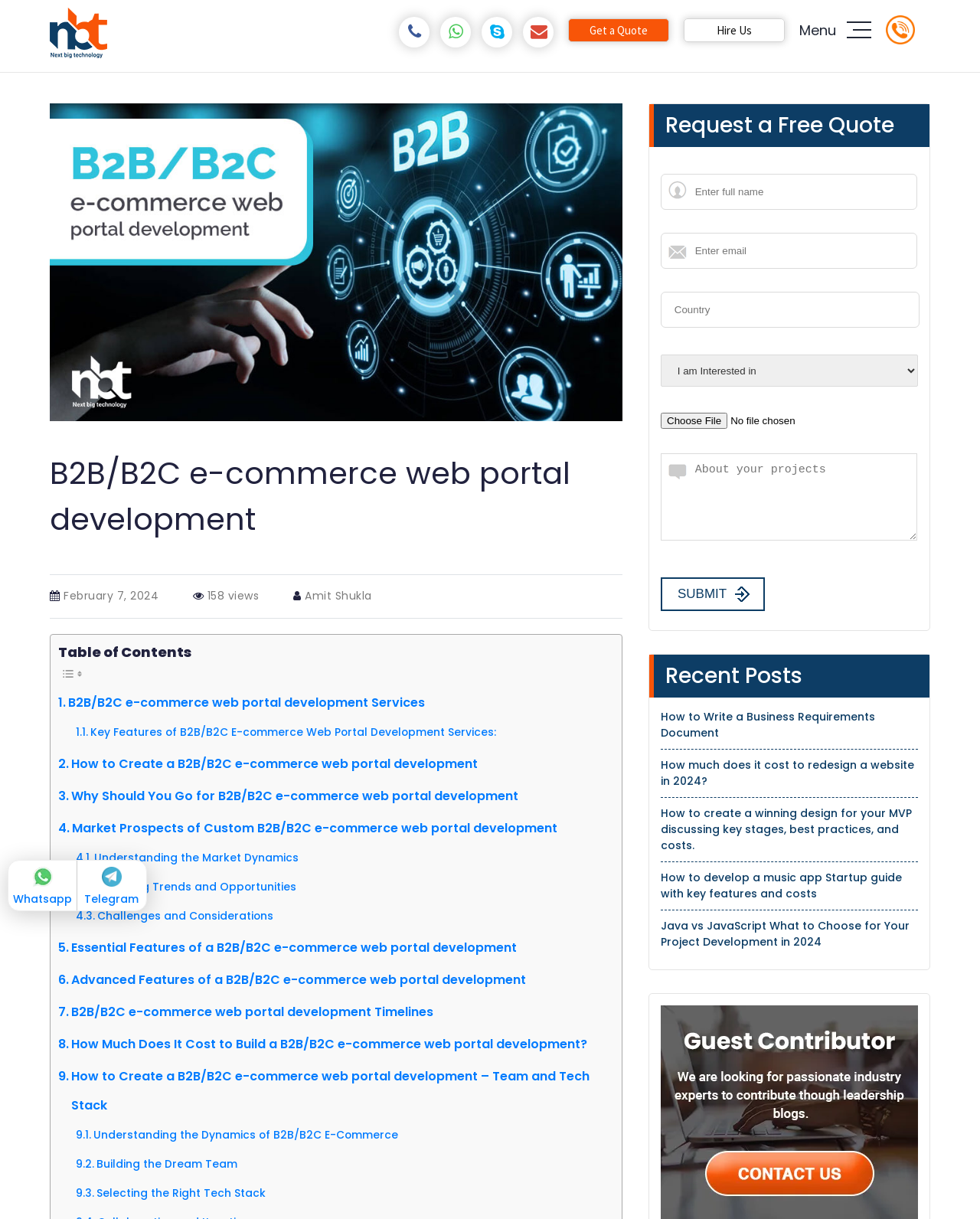What is the purpose of the 'Get a Quote' button?
Kindly give a detailed and elaborate answer to the question.

The 'Get a Quote' button is a link that allows users to request a quote for the e-commerce web portal development services offered by the company. This button is likely to redirect users to a form or a contact page where they can provide their details and receive a quote.